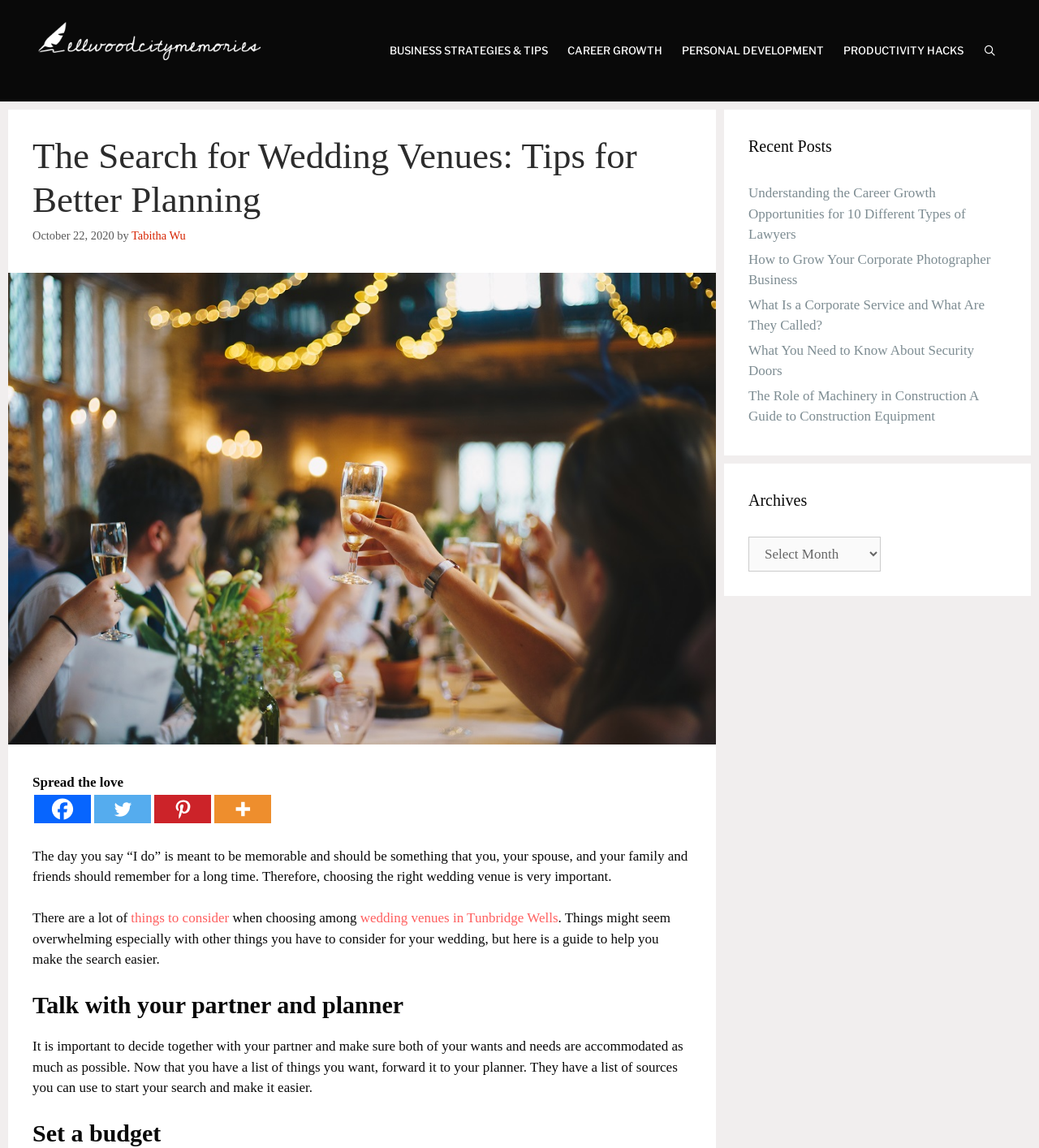Provide the bounding box coordinates of the HTML element described by the text: "title="More"". The coordinates should be in the format [left, top, right, bottom] with values between 0 and 1.

[0.206, 0.692, 0.261, 0.717]